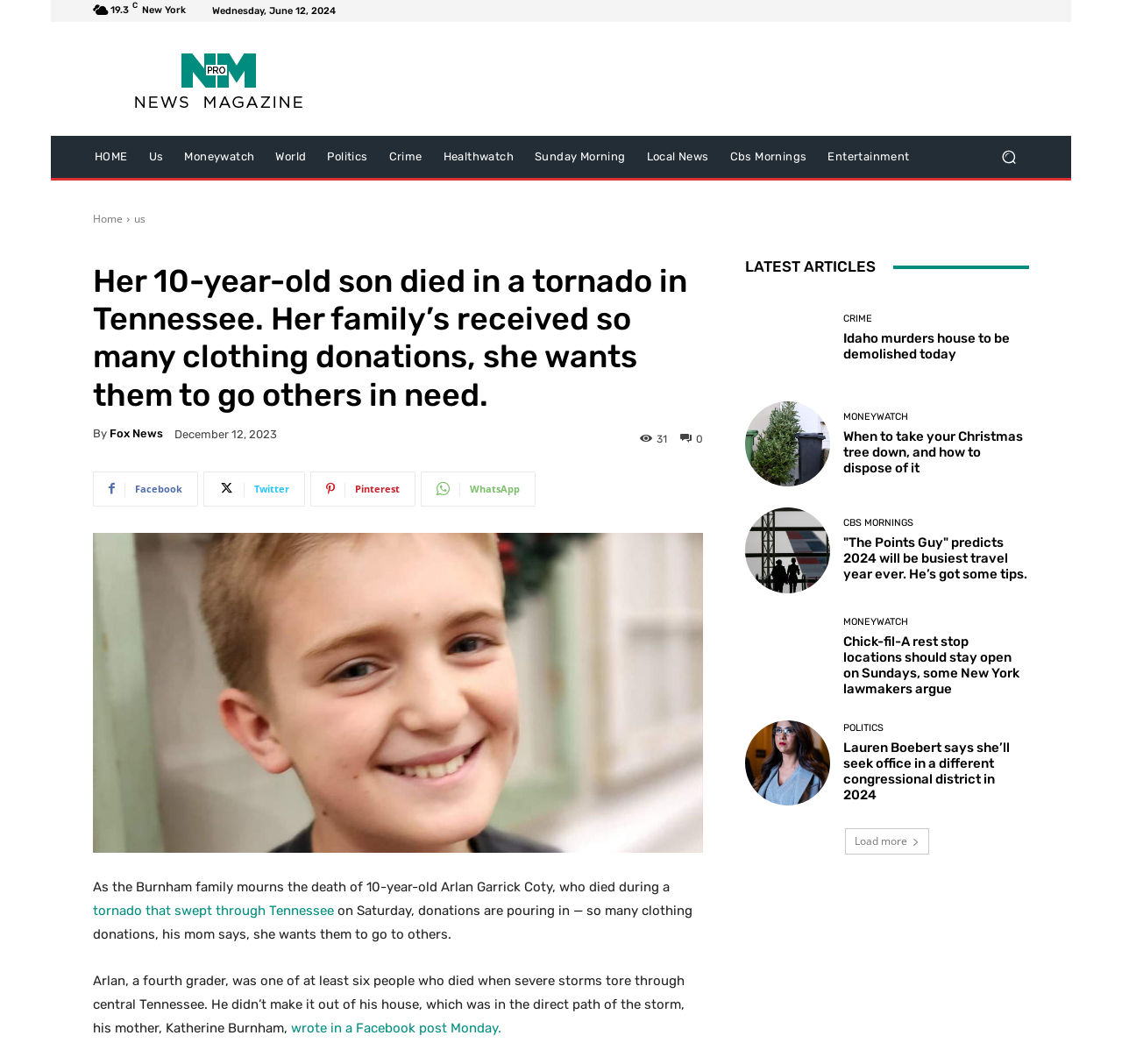Identify the bounding box coordinates of the section to be clicked to complete the task described by the following instruction: "Click the 'HOME' link". The coordinates should be four float numbers between 0 and 1, formatted as [left, top, right, bottom].

[0.075, 0.128, 0.123, 0.167]